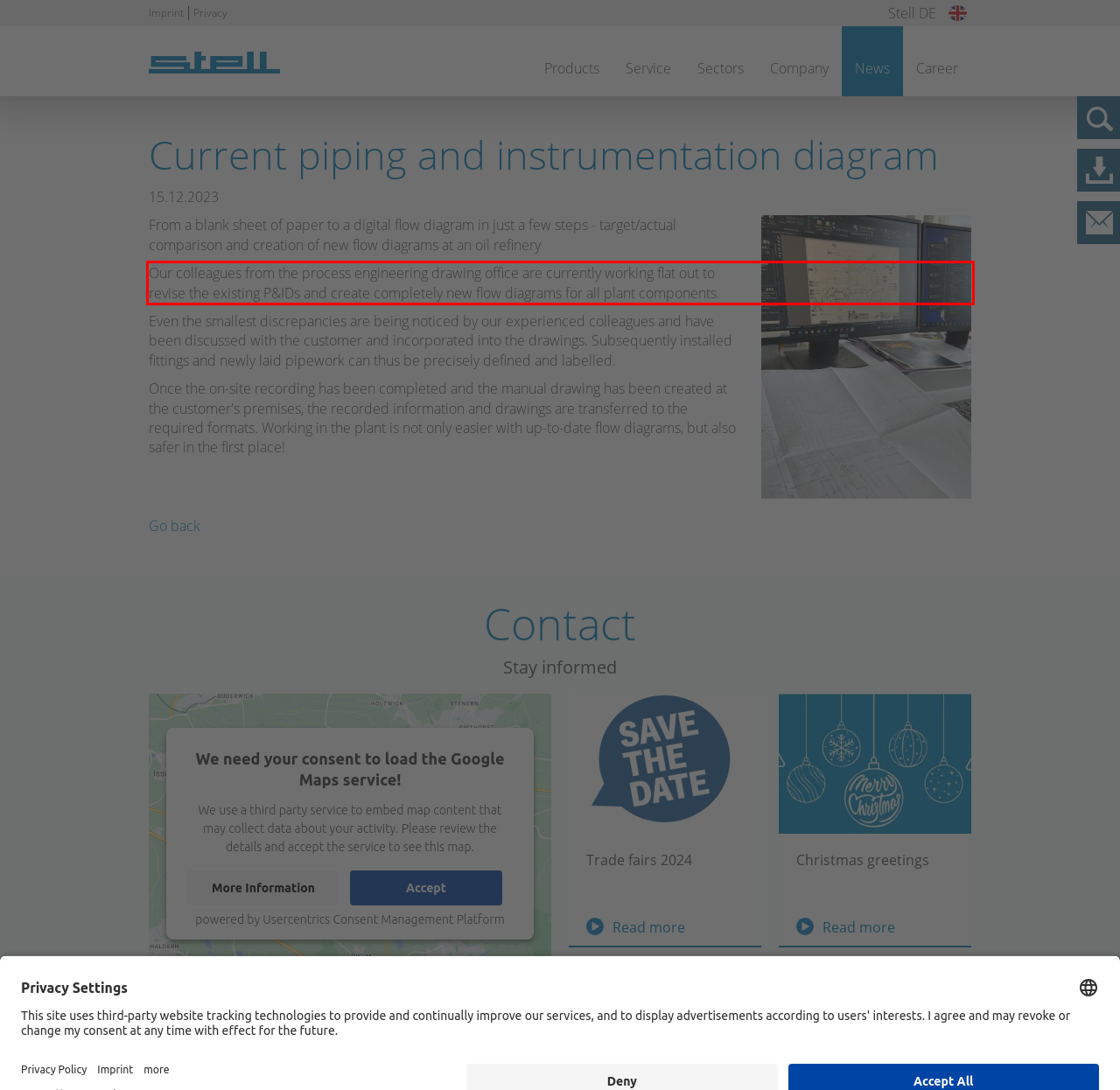With the provided screenshot of a webpage, locate the red bounding box and perform OCR to extract the text content inside it.

Our colleagues from the process engineering drawing office are currently working flat out to revise the existing P&IDs and create completely new flow diagrams for all plant components.